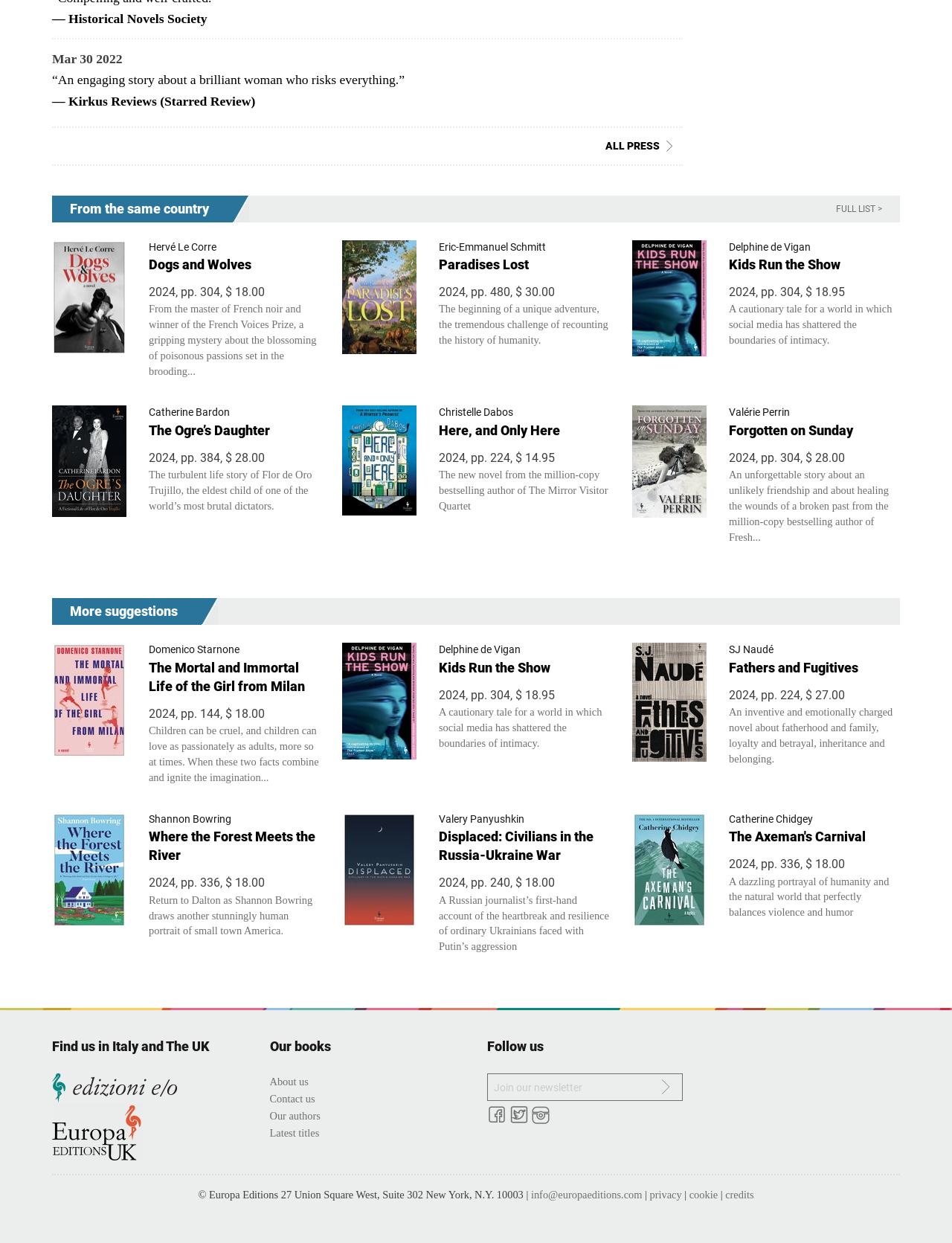What is the price of the book 'Dogs and Wolves'?
Please provide a detailed and comprehensive answer to the question.

I found the book 'Dogs and Wolves' by Hervé Le Corre on the page, and its price is listed as '$ 18.00'.